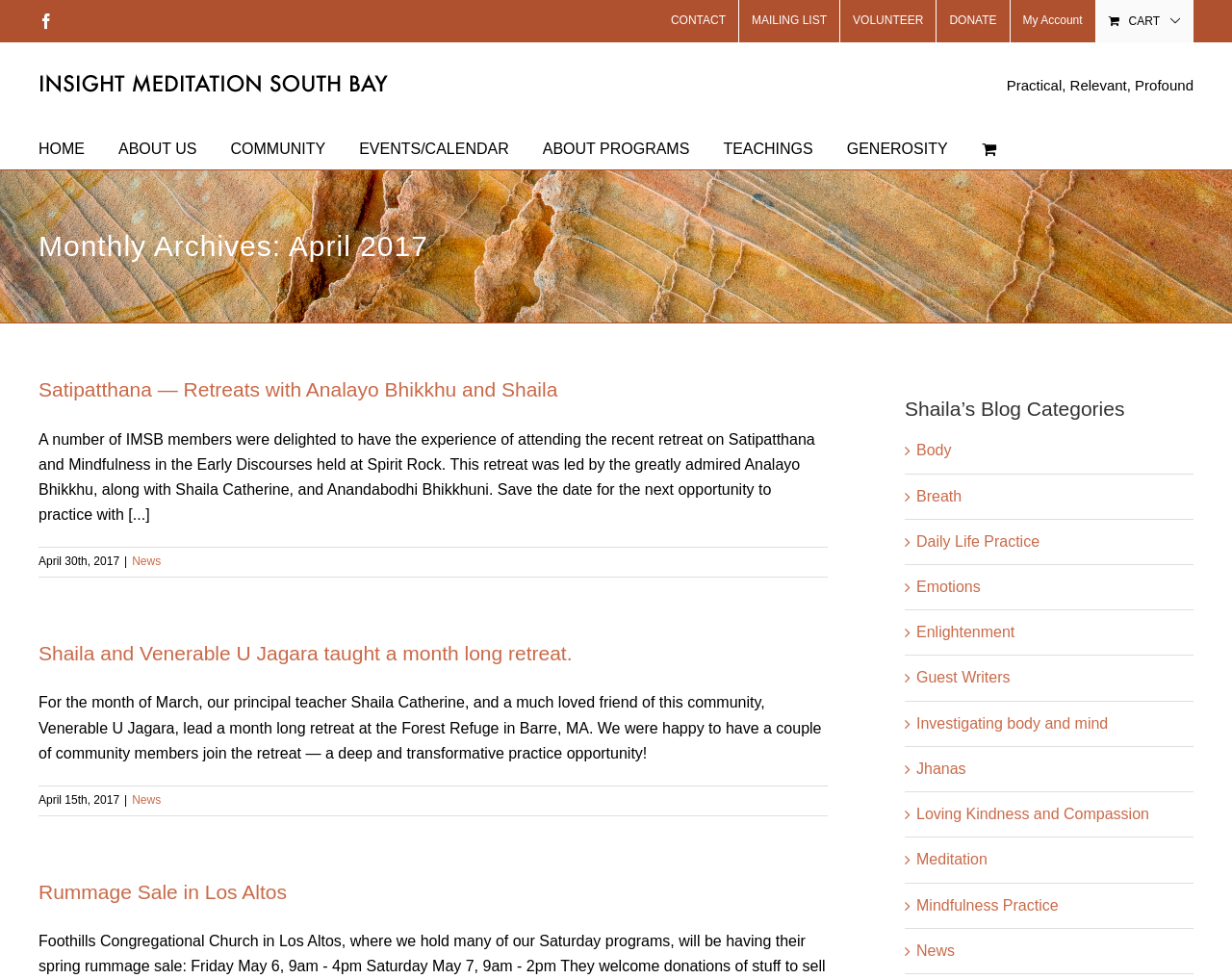Determine the bounding box for the HTML element described here: "Rummage Sale in Los Altos". The coordinates should be given as [left, top, right, bottom] with each number being a float between 0 and 1.

[0.031, 0.9, 0.233, 0.922]